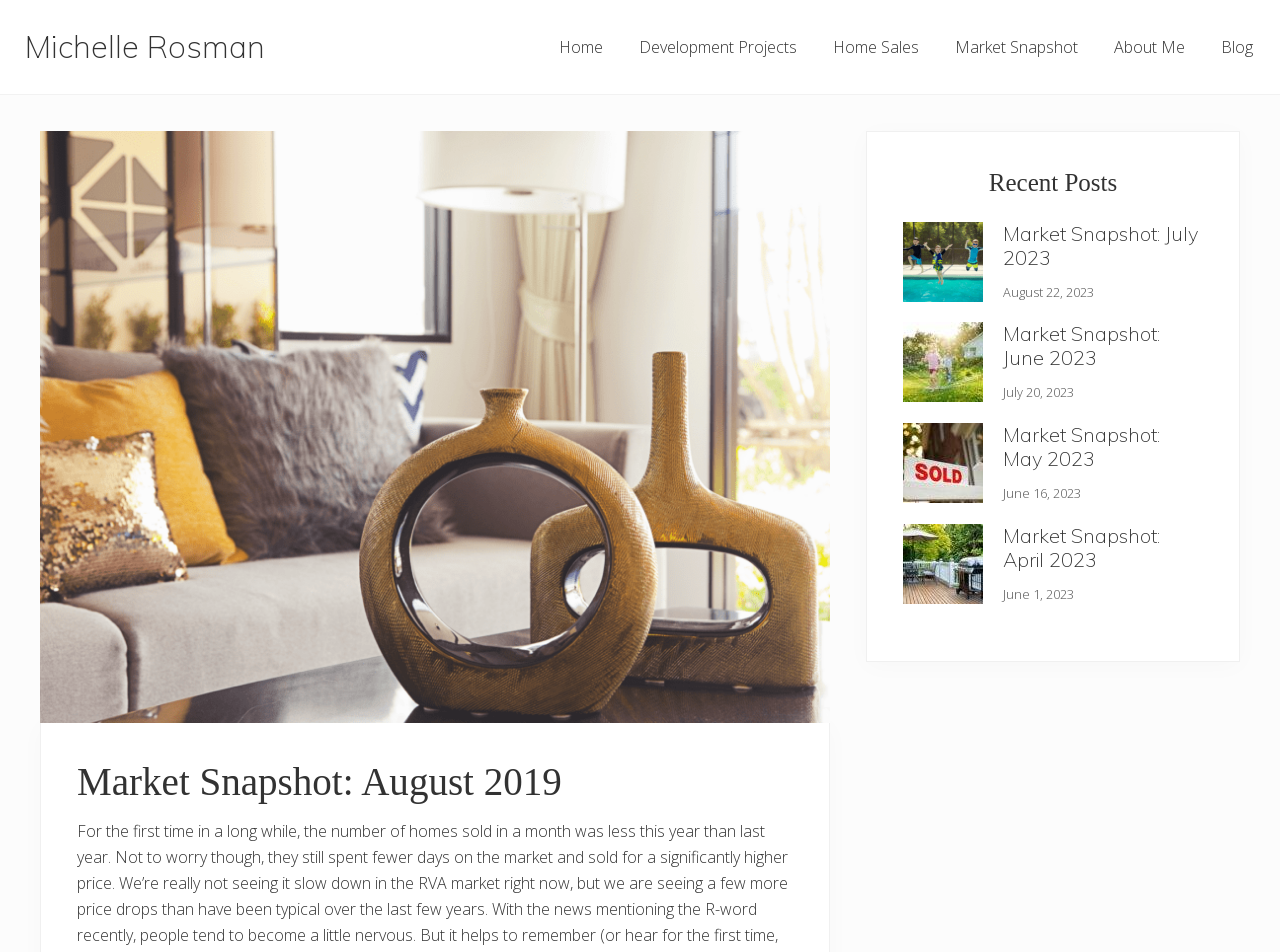Provide an in-depth caption for the webpage.

This webpage is a Market Snapshot for August 2019 by Richmond Realtor Michelle Rosman. At the top, there are three "Skip to" links, followed by a link to Michelle Rosman's profile and a static text "Richmond Realtor". 

Below these elements, there is a navigation menu with six links: "Home", "Development Projects", "Home Sales", "Market Snapshot", "About Me", and "Blog". 

The main content of the page is divided into two sections. On the left, there is a heading "Market Snapshot: August 2019" followed by the content of the market snapshot. On the right, there is a sidebar with a heading "Primary Sidebar" and a subheading "Recent Posts". 

In the "Recent Posts" section, there are four articles listed in reverse chronological order, each with a heading, a link, and a publication date. The articles are titled "Market Snapshot: July 2023", "Market Snapshot: June 2023", "Market Snapshot: May 2023", and "Market Snapshot: April 2023". Each article's publication date is displayed below its title.